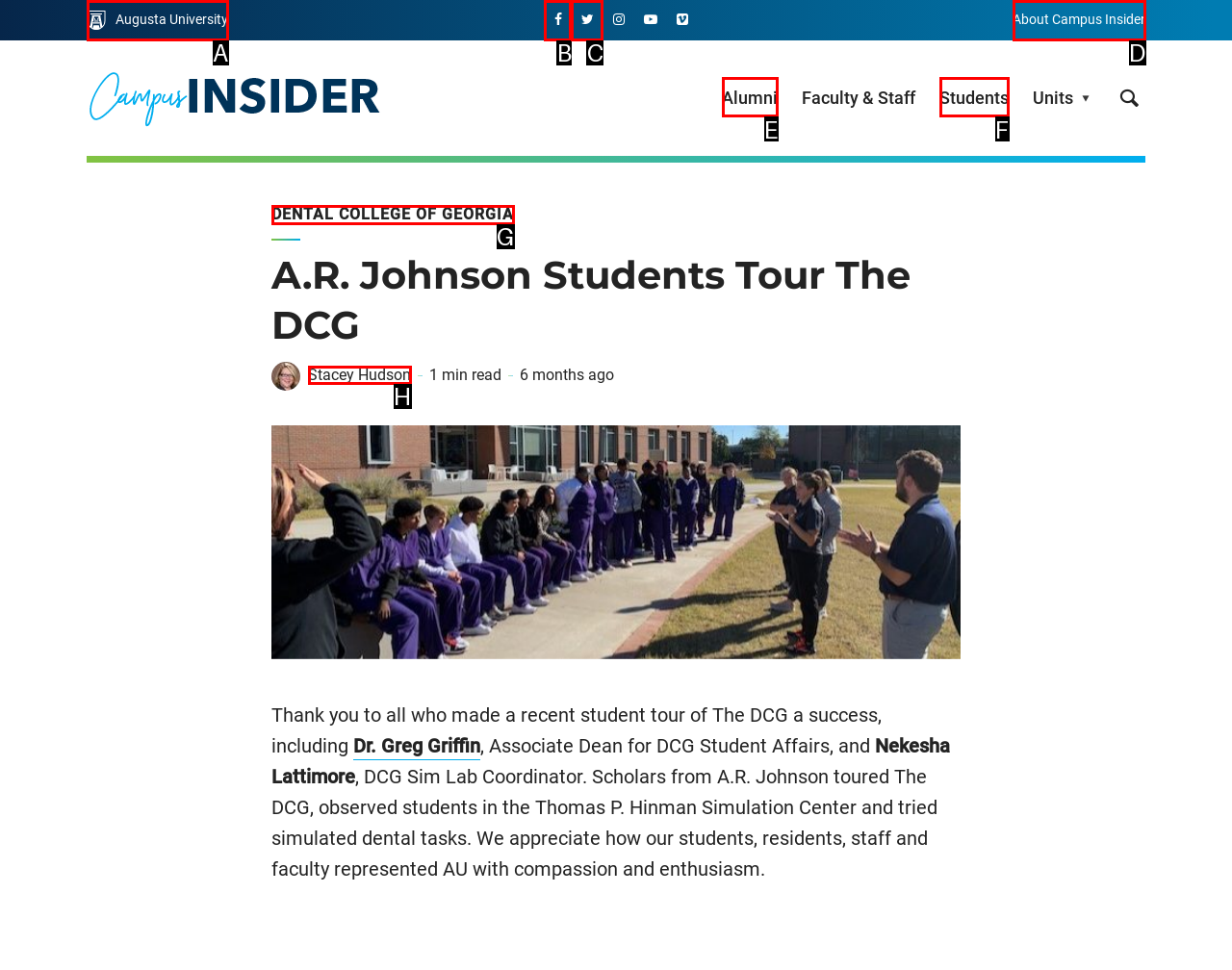Identify the correct option to click in order to complete this task: Learn more about Campus Insider
Answer with the letter of the chosen option directly.

D